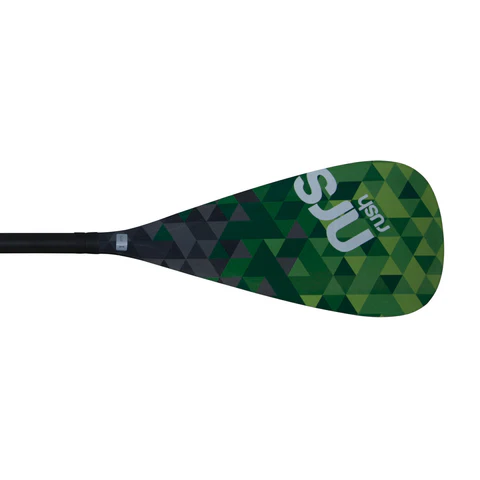Utilize the information from the image to answer the question in detail:
What type of paddlers is this paddle well-suited for?

The caption states that this paddle is well-suited for both recreational and competitive paddlers, offering comfort and efficiency on the water.